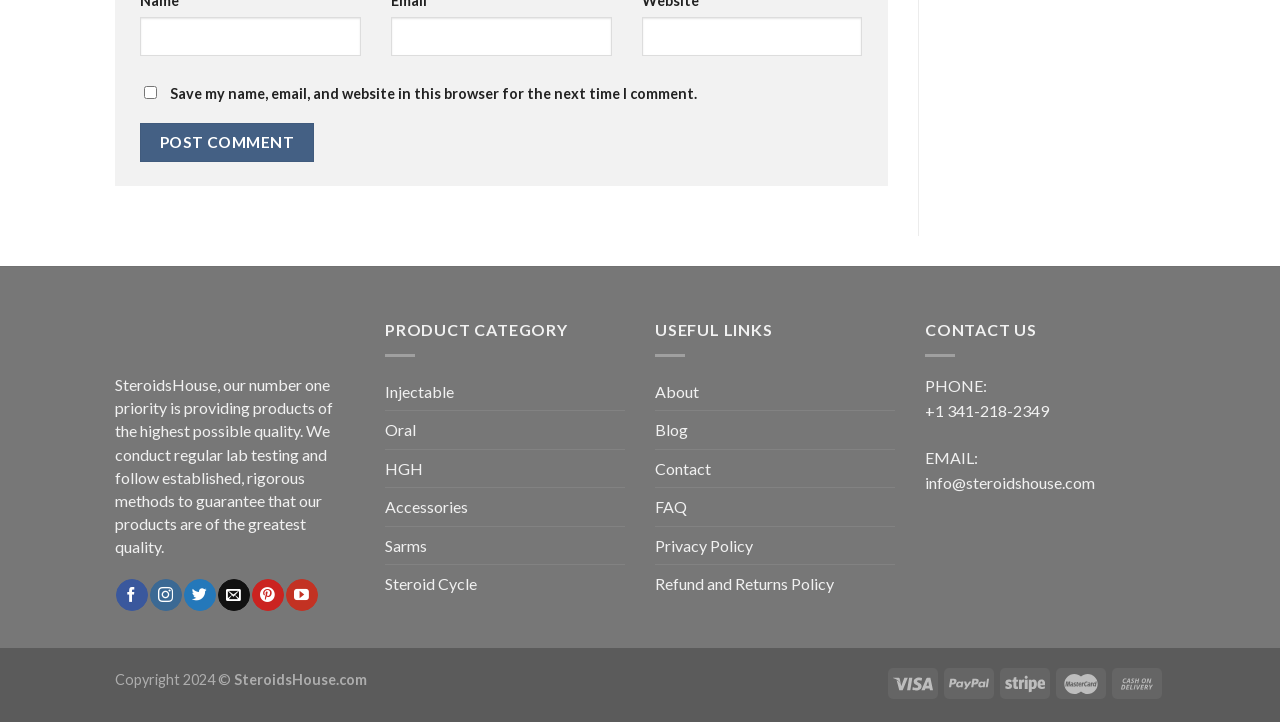Specify the bounding box coordinates of the area to click in order to execute this command: 'Click the Post Comment button'. The coordinates should consist of four float numbers ranging from 0 to 1, and should be formatted as [left, top, right, bottom].

[0.109, 0.17, 0.245, 0.224]